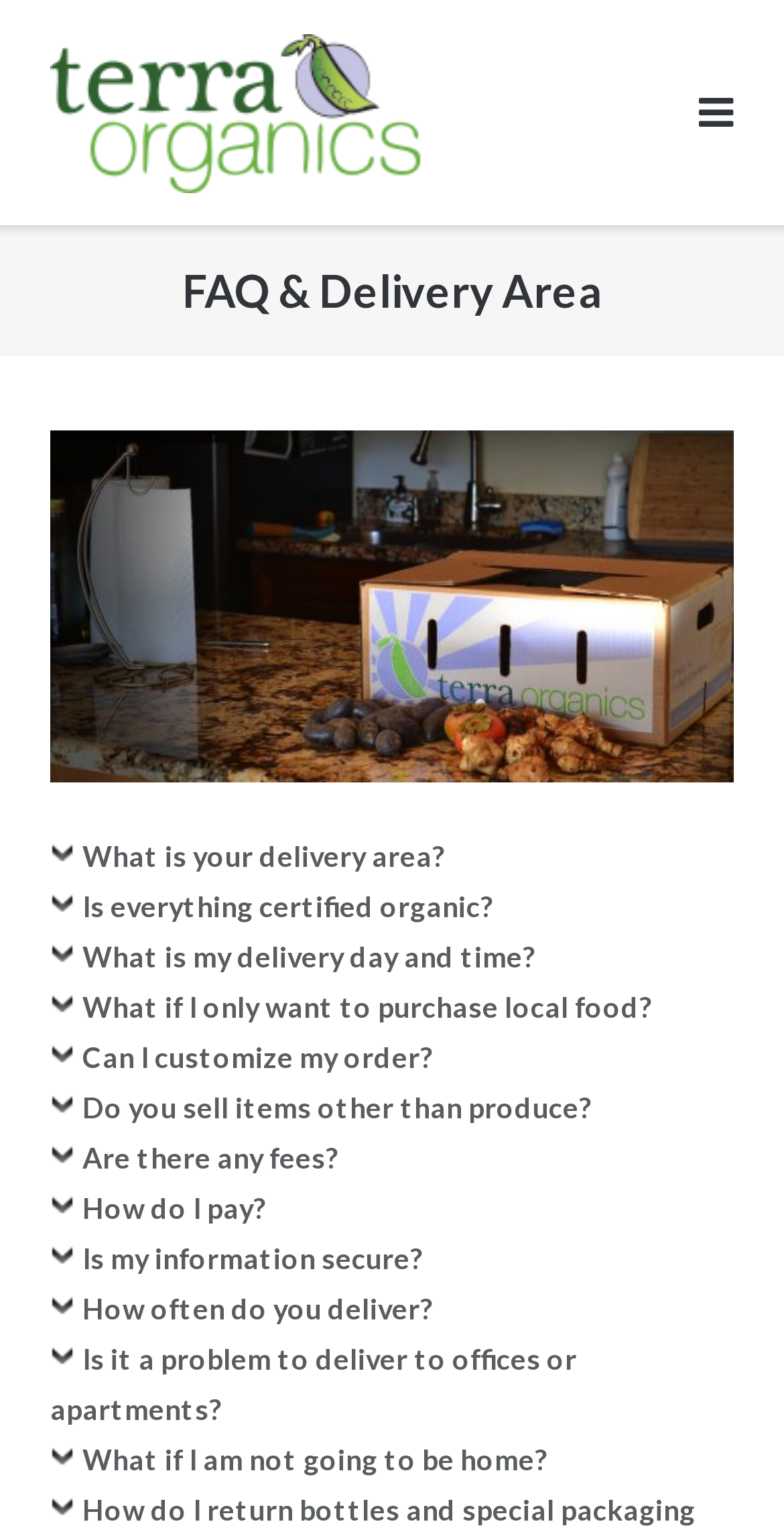Please find the bounding box coordinates for the clickable element needed to perform this instruction: "Click the  link".

[0.81, 0.779, 0.936, 0.839]